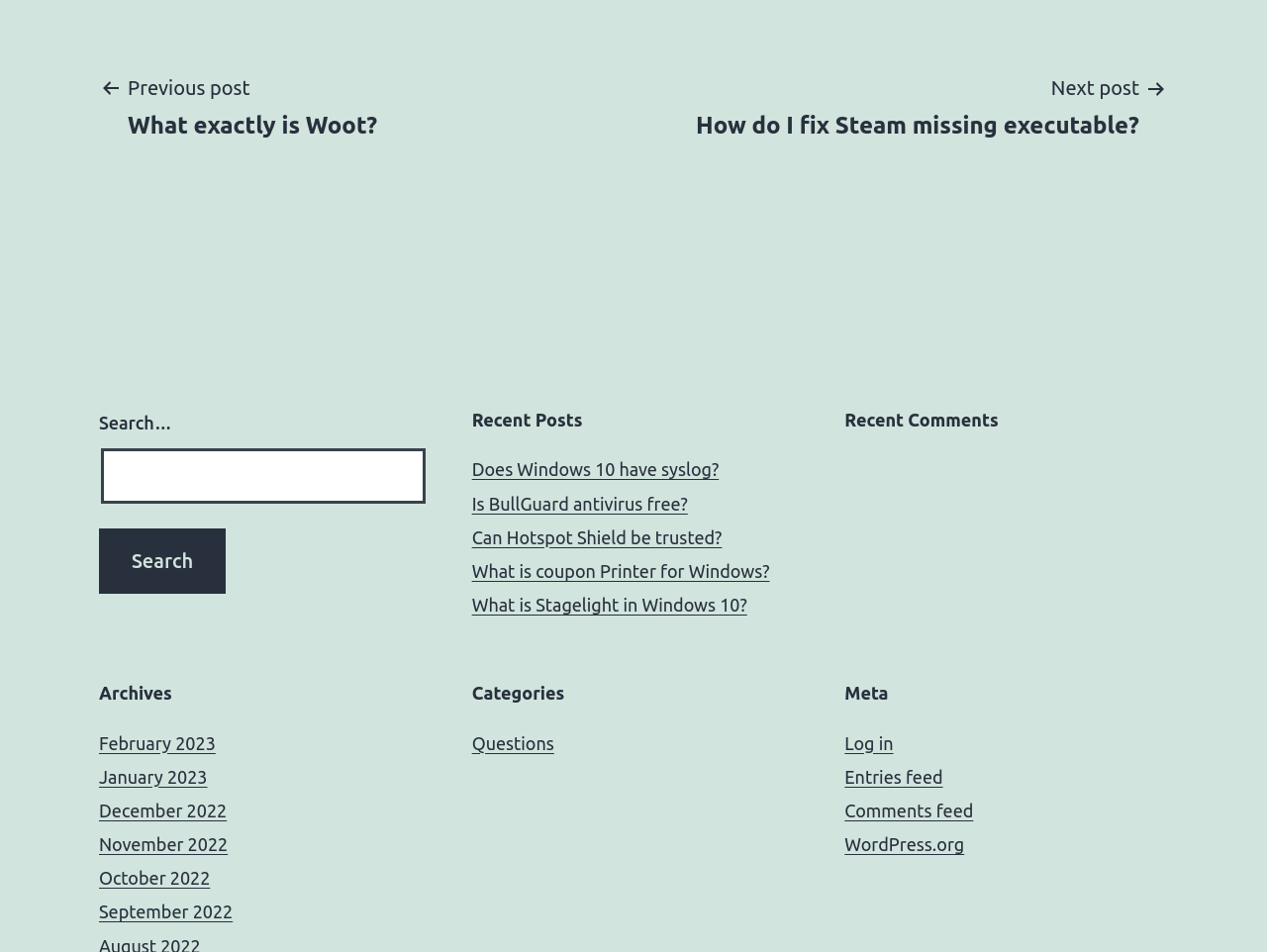From the image, can you give a detailed response to the question below:
What type of content is listed under 'Categories'?

The 'Categories' section lists a single link to 'Questions', suggesting that the section is used to categorize and organize content on the website. In this case, the category is related to questions, which may be a type of post or topic on the website.